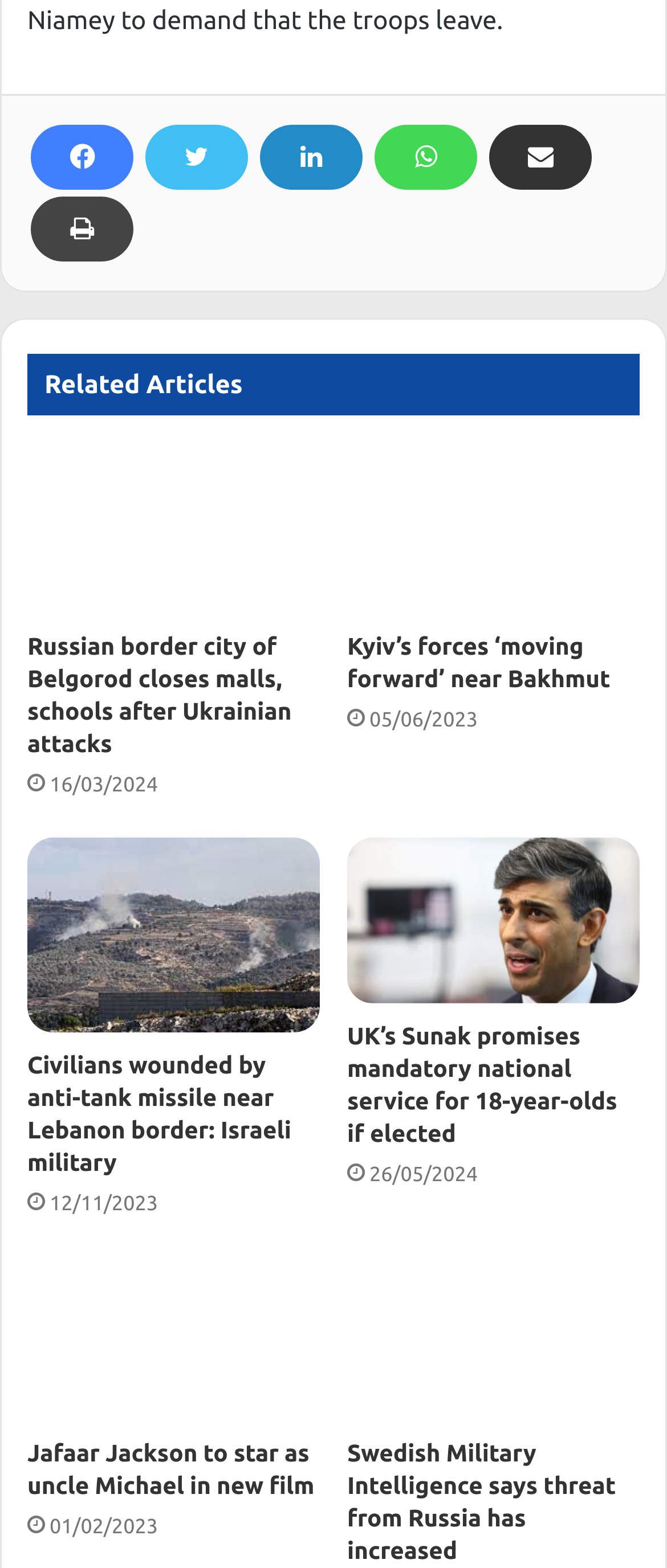Ascertain the bounding box coordinates for the UI element detailed here: "December 6, 2022". The coordinates should be provided as [left, top, right, bottom] with each value being a float between 0 and 1.

None